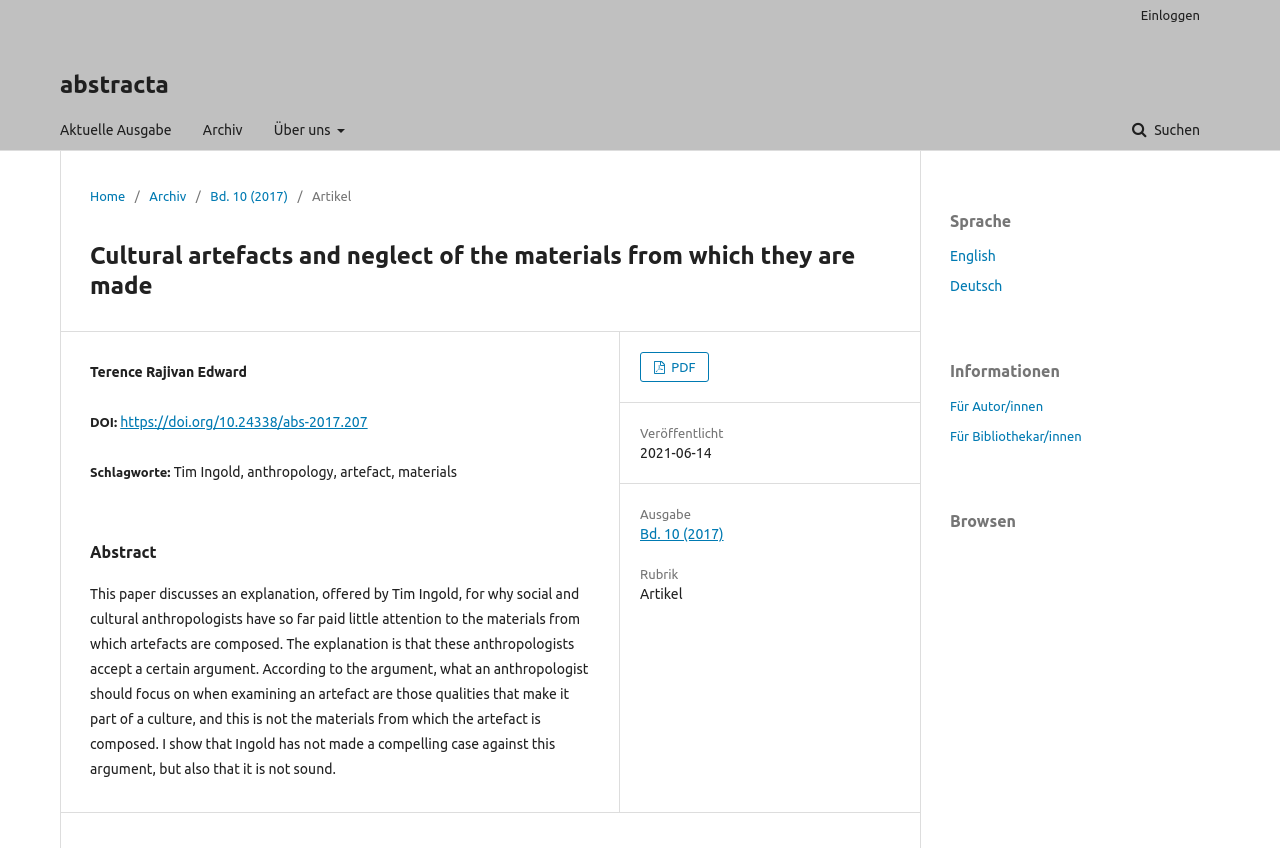Given the element description, predict the bounding box coordinates in the format (top-left x, top-left y, bottom-right x, bottom-right y), using floating point numbers between 0 and 1: PDF

[0.5, 0.415, 0.554, 0.45]